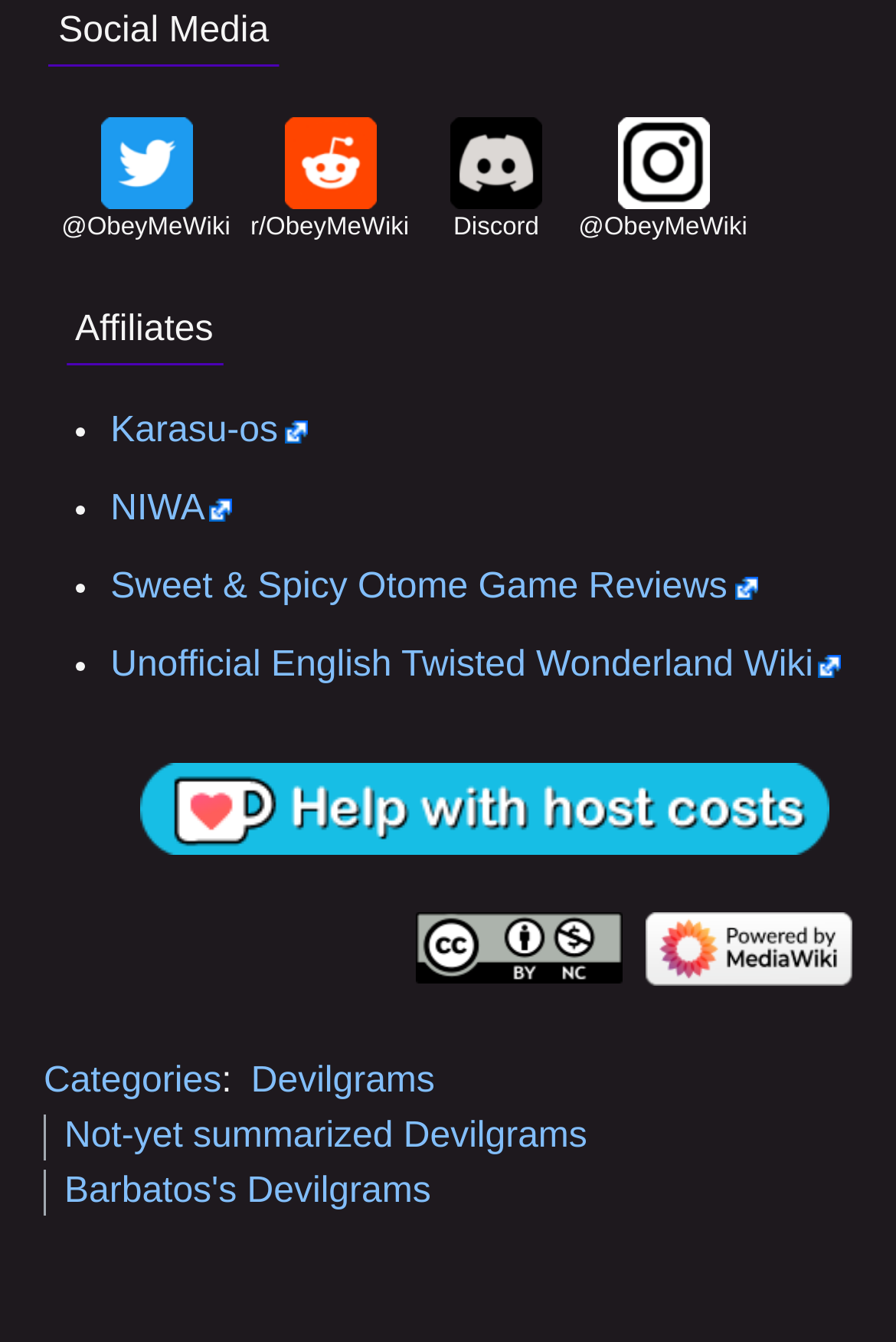Based on the provided description, "title="Wiki's Instagram"", find the bounding box of the corresponding UI element in the screenshot.

[0.688, 0.11, 0.791, 0.131]